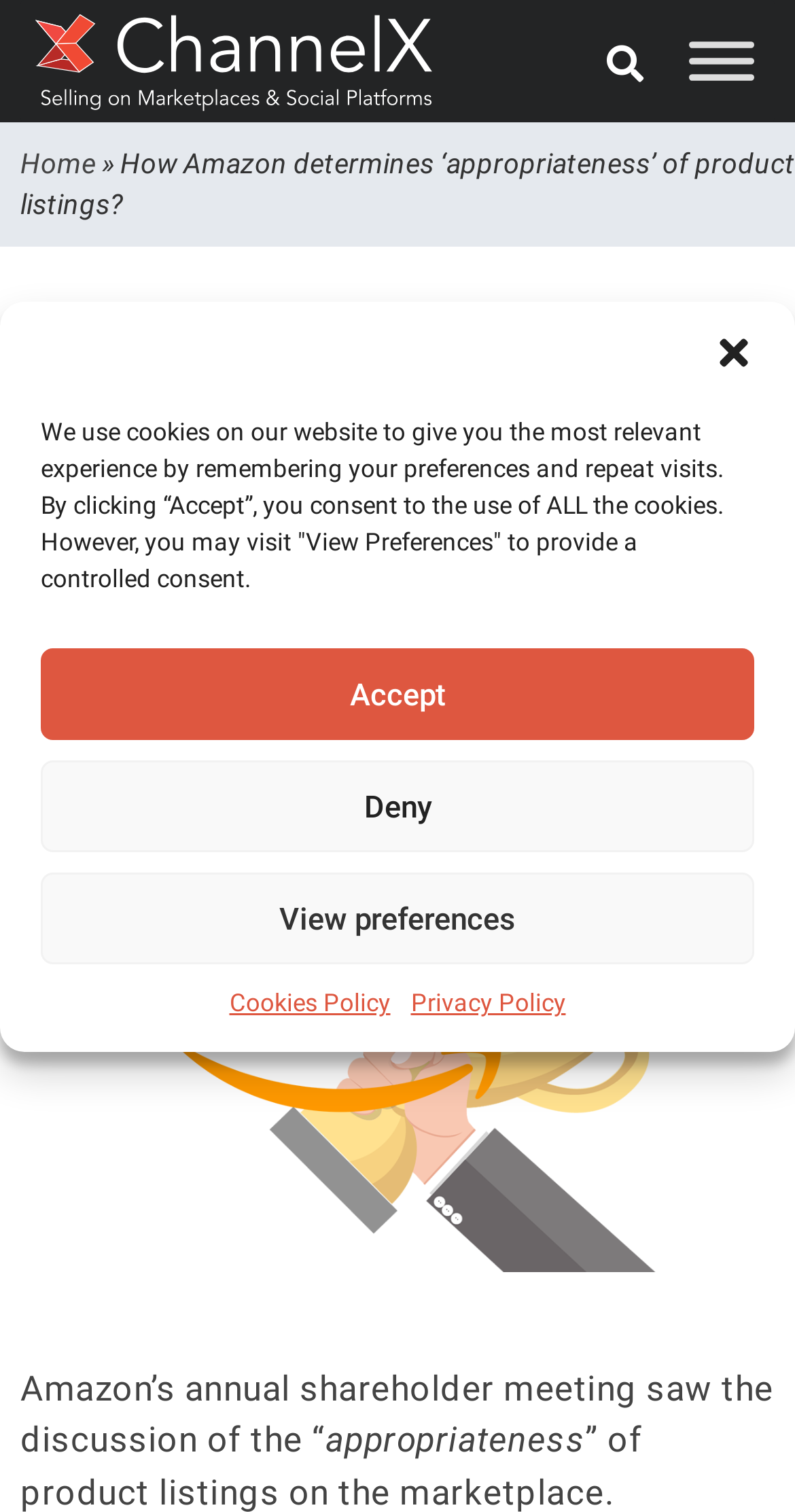Determine the bounding box coordinates in the format (top-left x, top-left y, bottom-right x, bottom-right y). Ensure all values are floating point numbers between 0 and 1. Identify the bounding box of the UI element described by: Search

[0.744, 0.02, 0.828, 0.064]